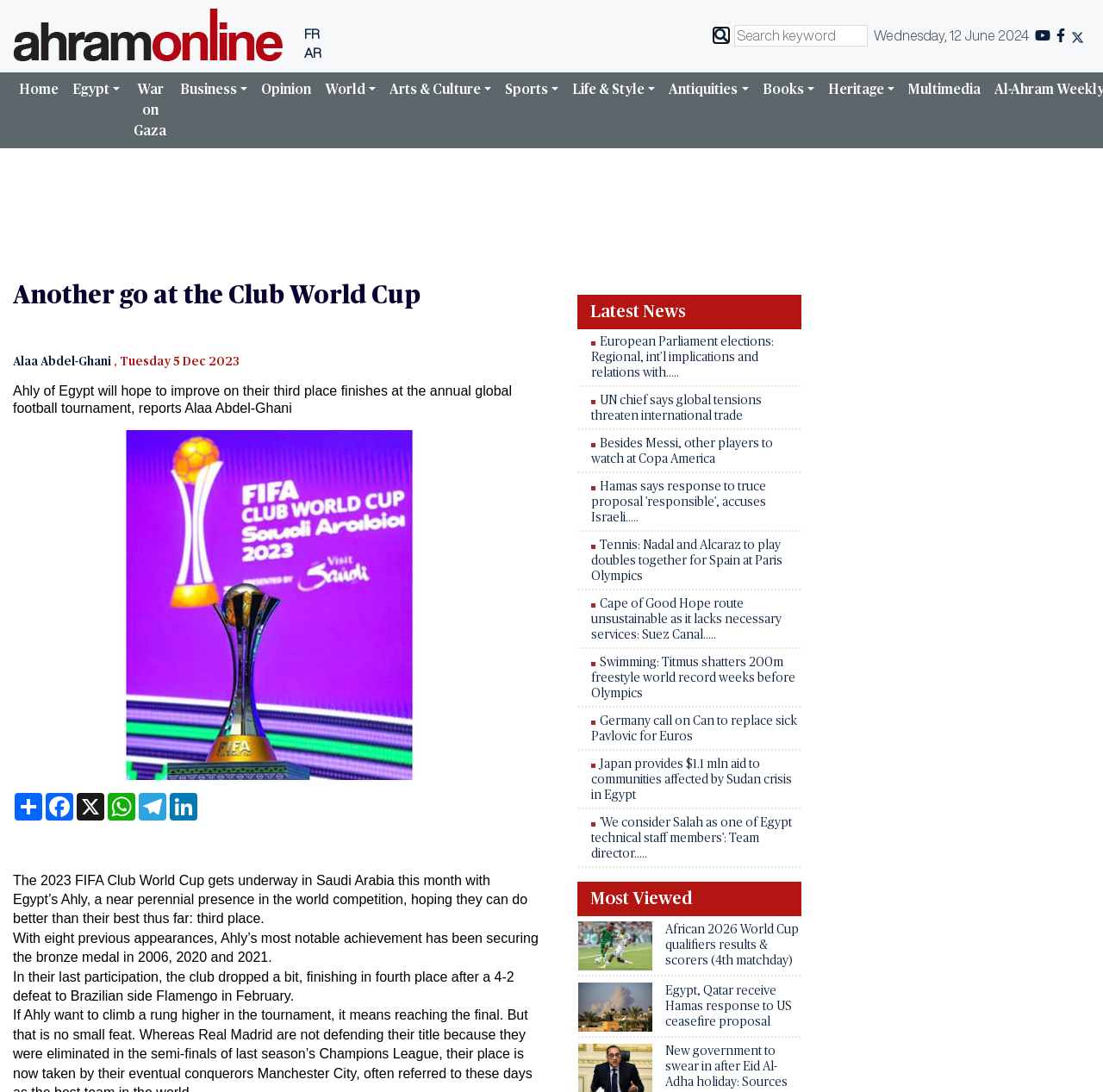Pinpoint the bounding box coordinates of the clickable area necessary to execute the following instruction: "Go to the Home page". The coordinates should be given as four float numbers between 0 and 1, namely [left, top, right, bottom].

[0.011, 0.066, 0.059, 0.098]